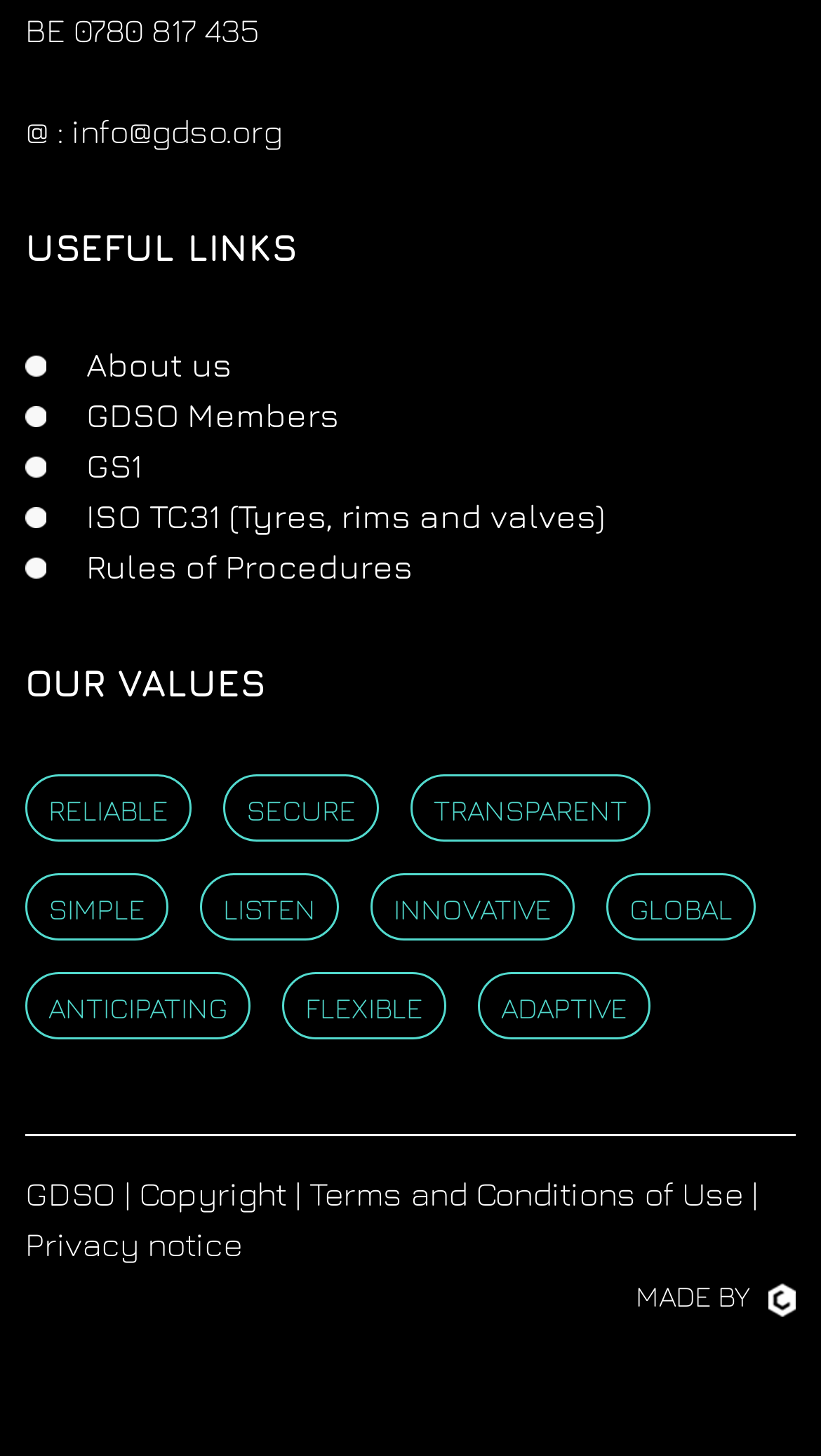Answer the question using only one word or a concise phrase: How many links are under 'USEFUL LINKS'?

5